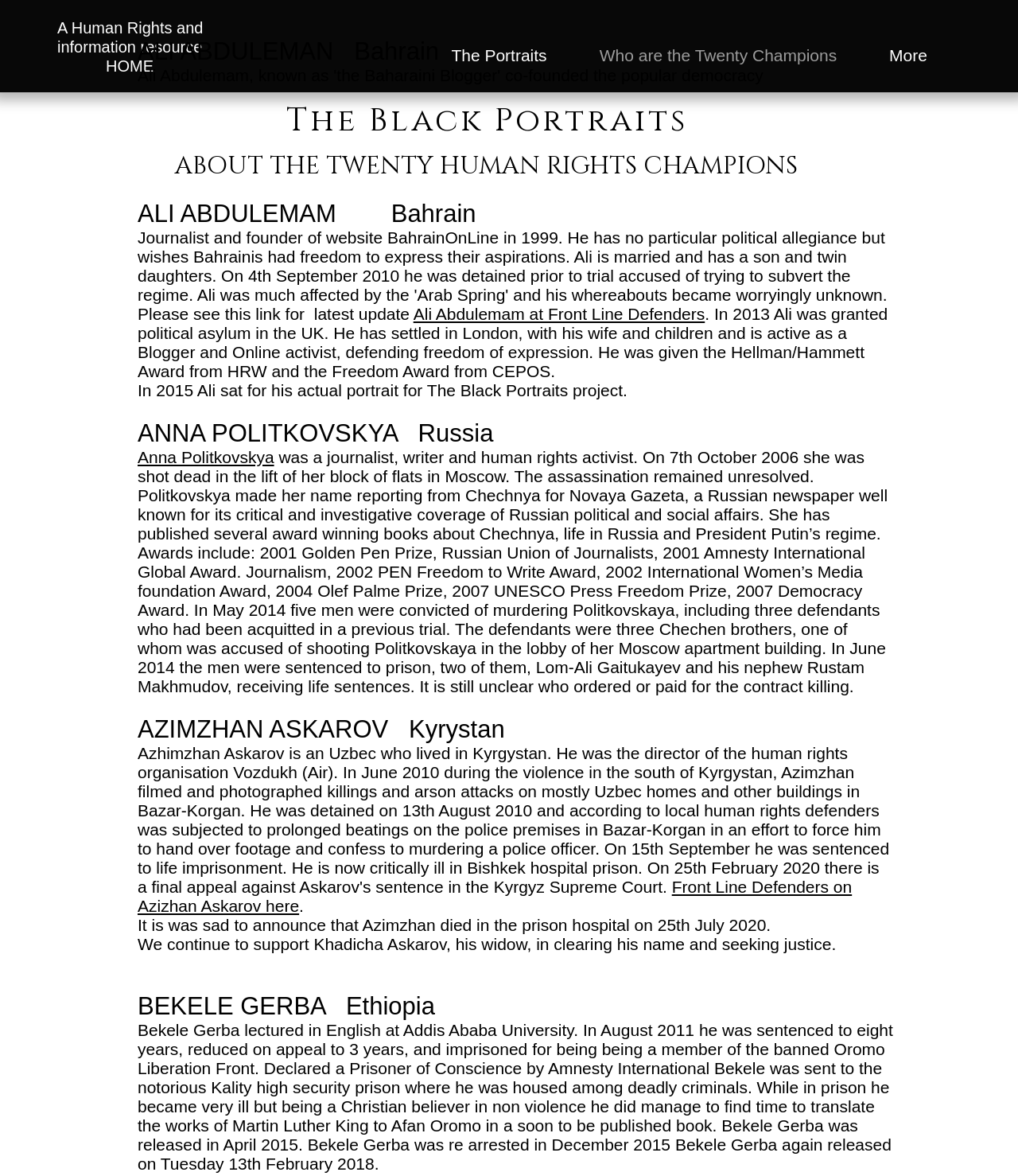Look at the image and write a detailed answer to the question: 
How many links are there in the navigation section?

I looked at the navigation section and counted the number of links: 'The Portraits', 'Who are the Twenty Champions', and 'More'. There are three links in total.